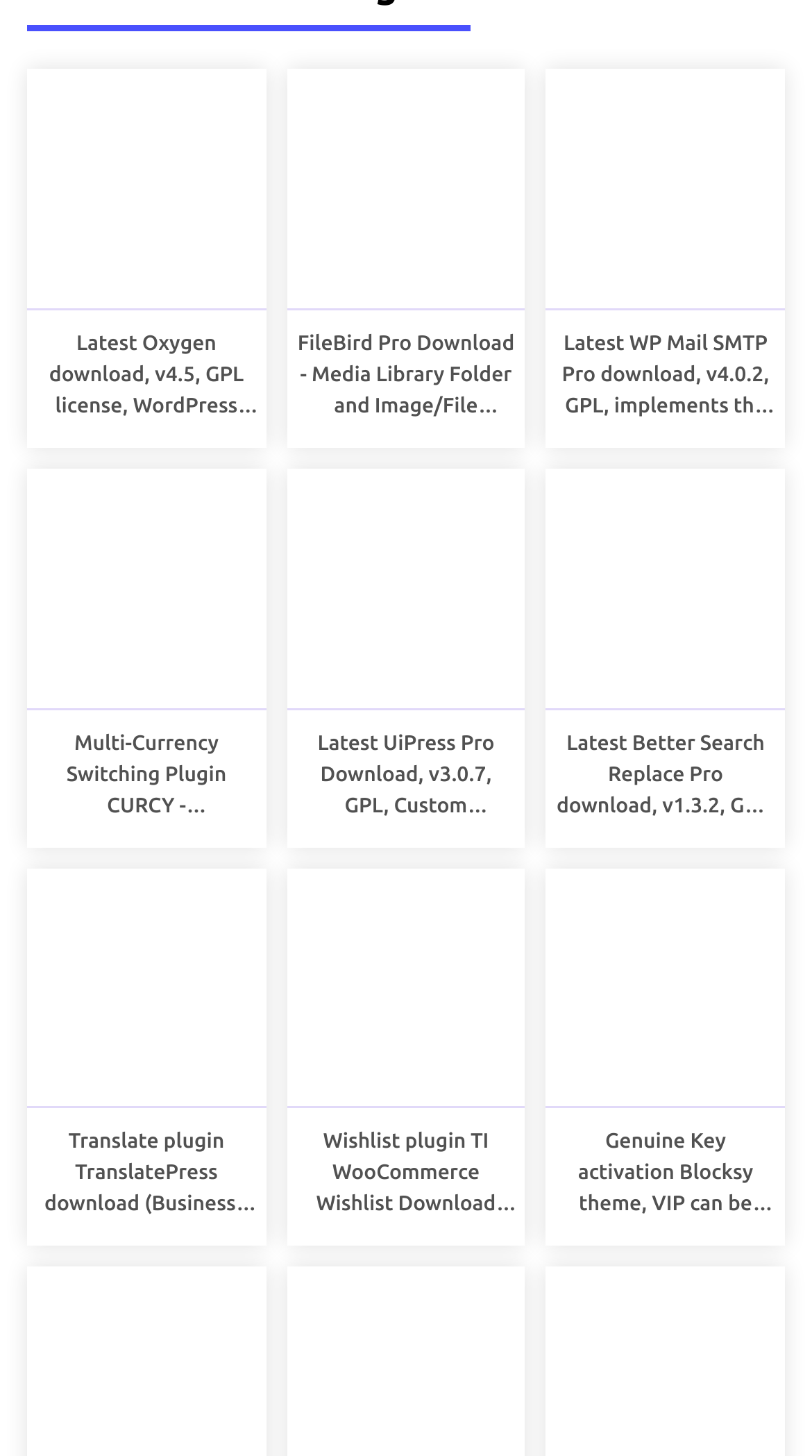How many plugins are available for download?
Provide a one-word or short-phrase answer based on the image.

9